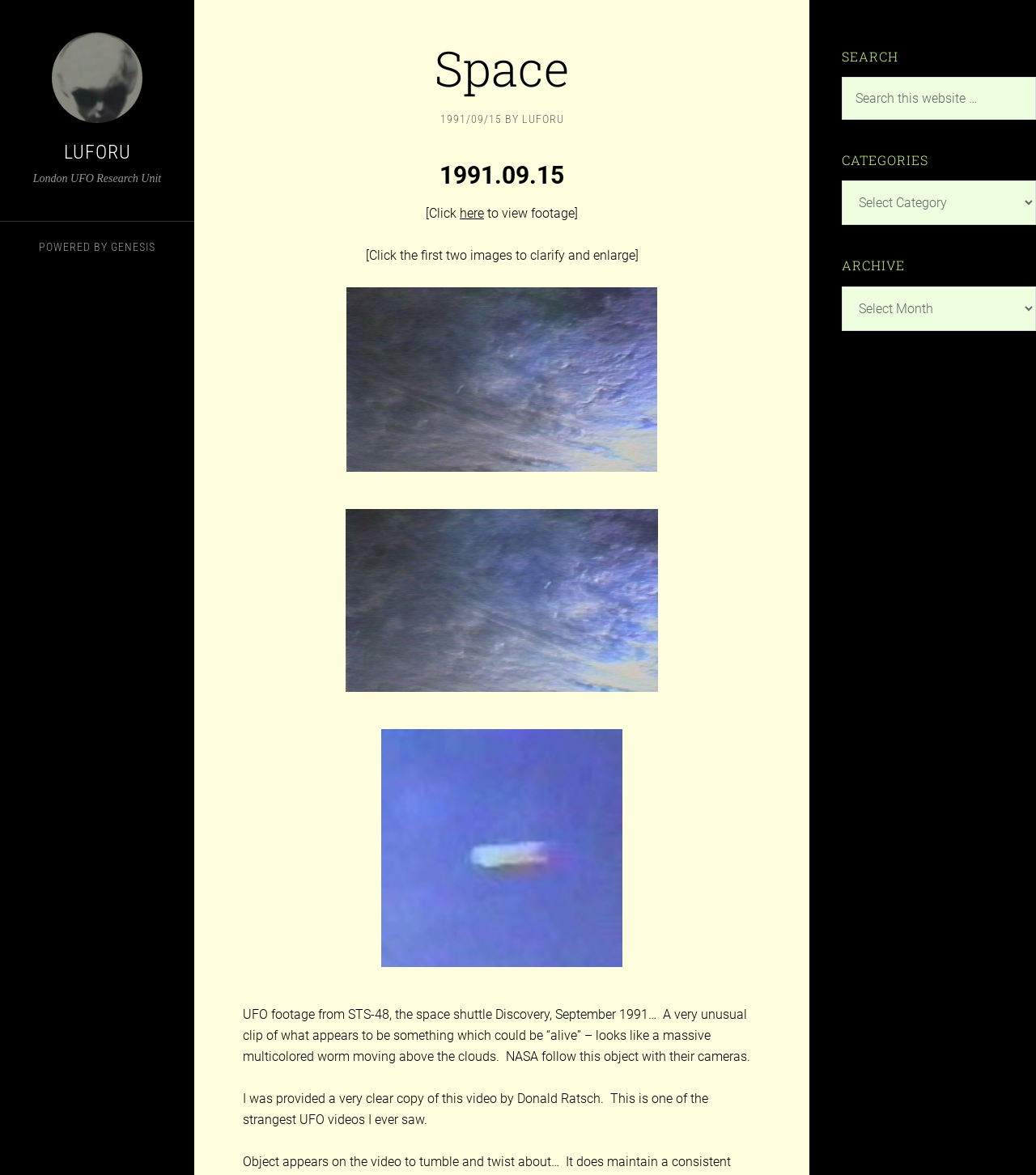What is the date of the UFO footage?
Relying on the image, give a concise answer in one word or a brief phrase.

1991/09/15